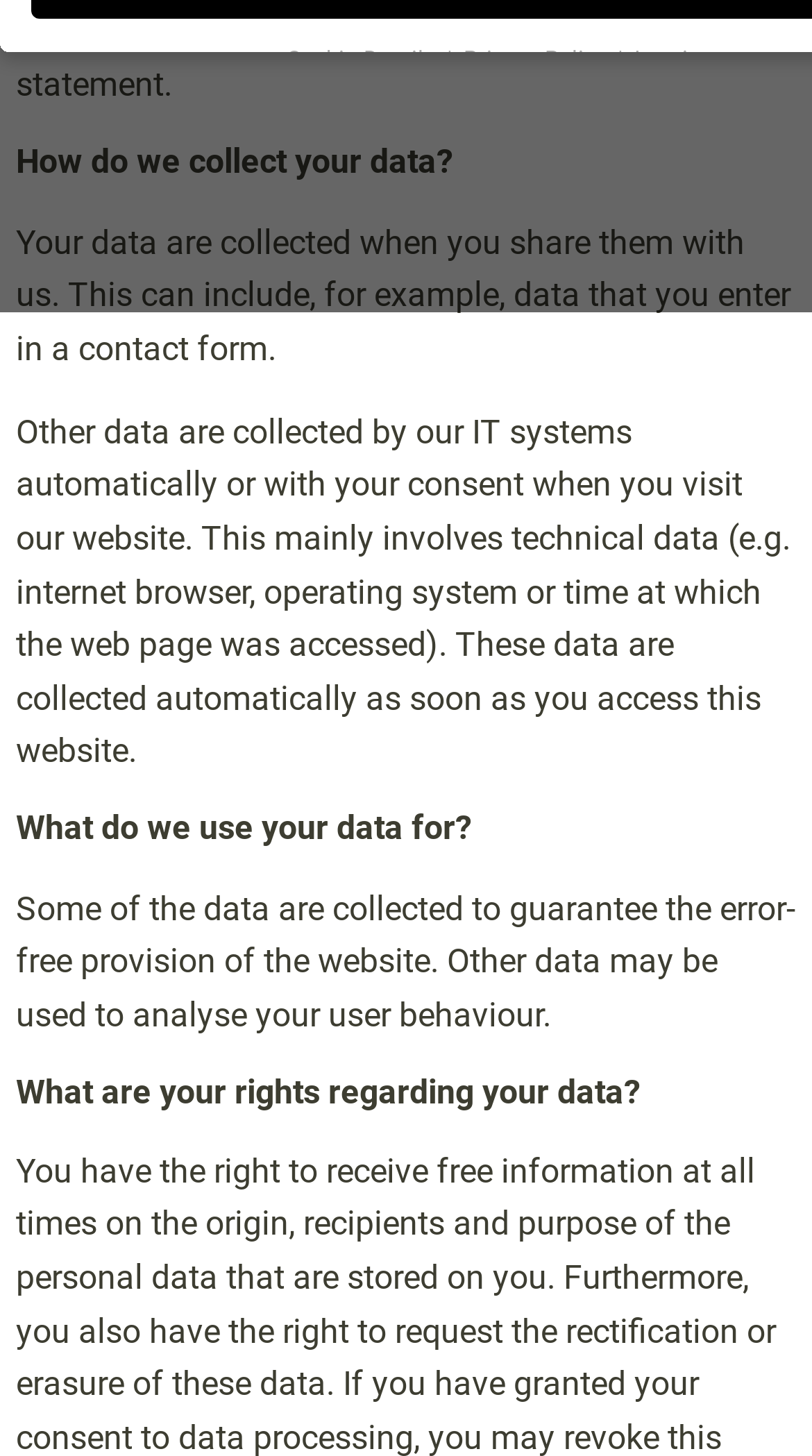Identify the bounding box coordinates of the clickable section necessary to follow the following instruction: "contact customer service". The coordinates should be presented as four float numbers from 0 to 1, i.e., [left, top, right, bottom].

None